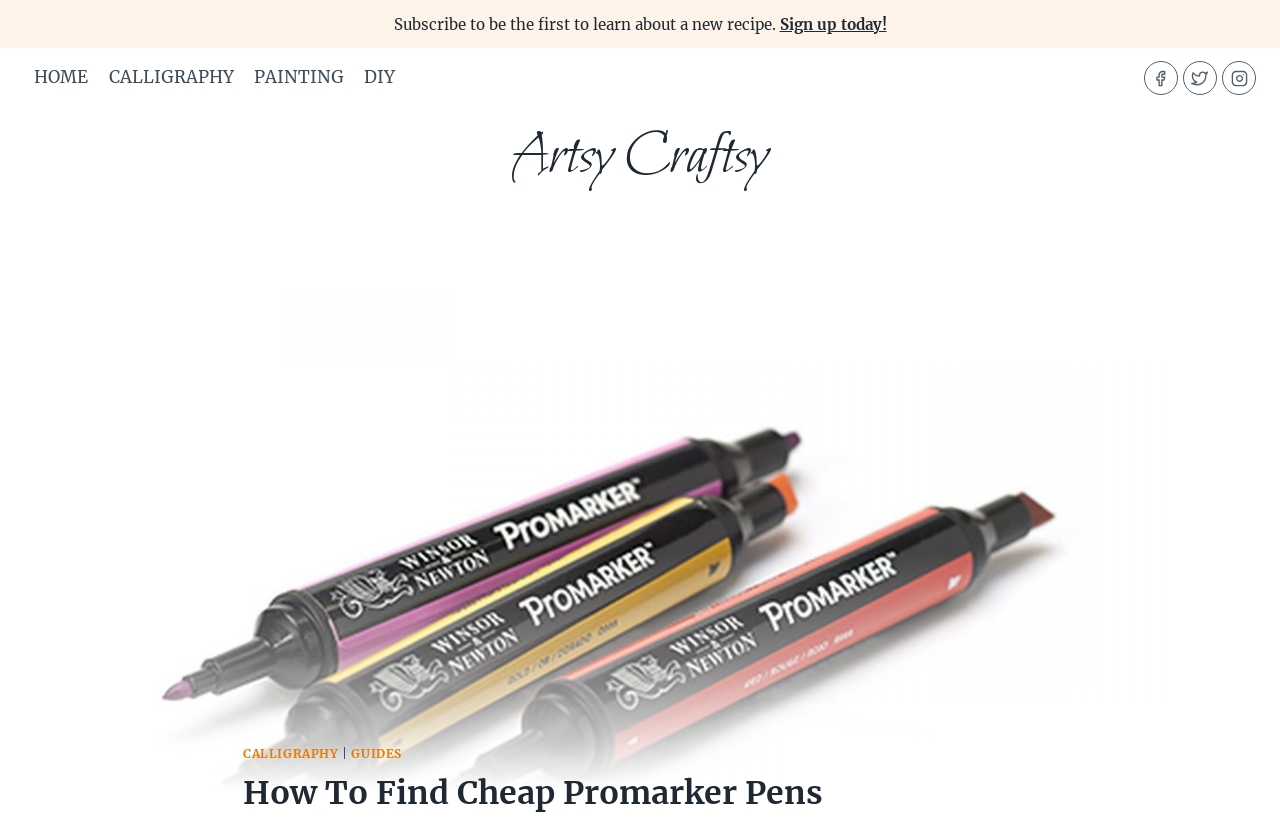Please find and generate the text of the main header of the webpage.

How To Find Cheap Promarker Pens